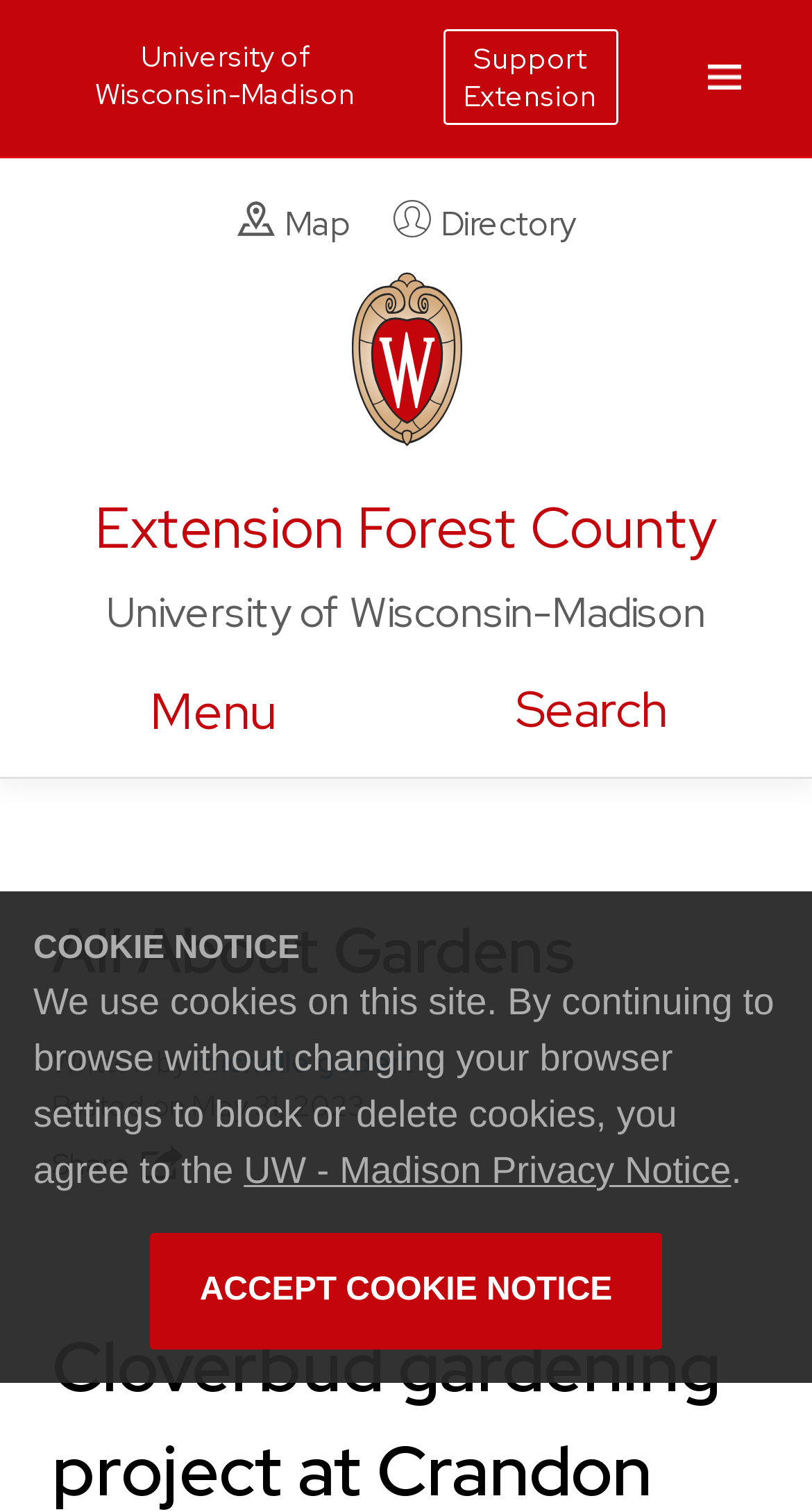Pinpoint the bounding box coordinates of the element to be clicked to execute the instruction: "Click the Map link".

[0.291, 0.132, 0.432, 0.165]